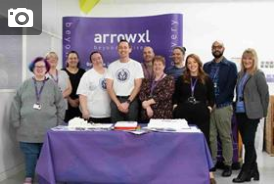Are the people in the image smiling?
Please provide a comprehensive and detailed answer to the question.

The caption describes the diverse group of people as smiling and presenting a cheerful demeanor, which suggests that they are all smiling and appear to be happy.